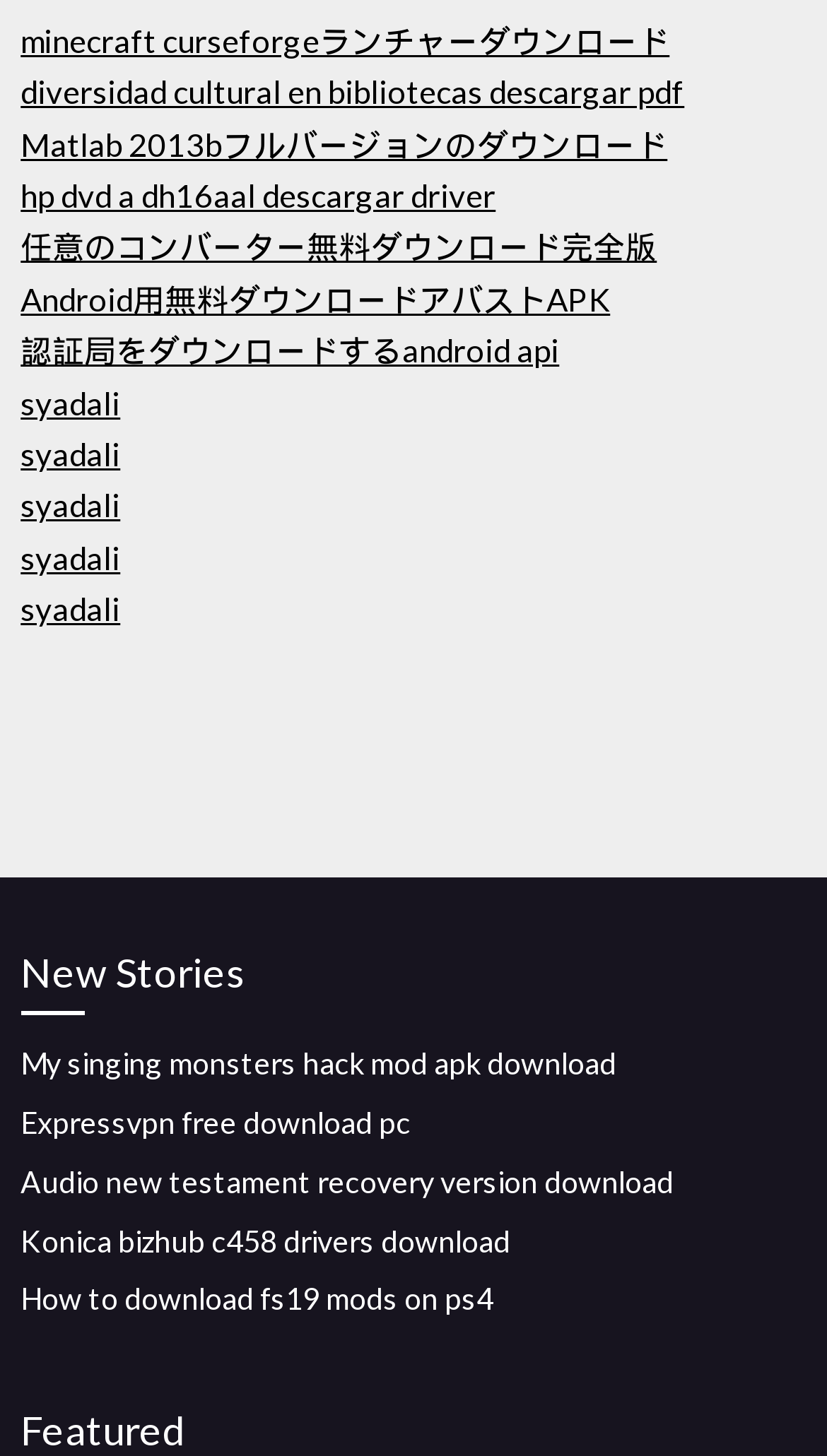Find the bounding box coordinates of the area that needs to be clicked in order to achieve the following instruction: "Explore New Stories". The coordinates should be specified as four float numbers between 0 and 1, i.e., [left, top, right, bottom].

[0.025, 0.647, 0.975, 0.698]